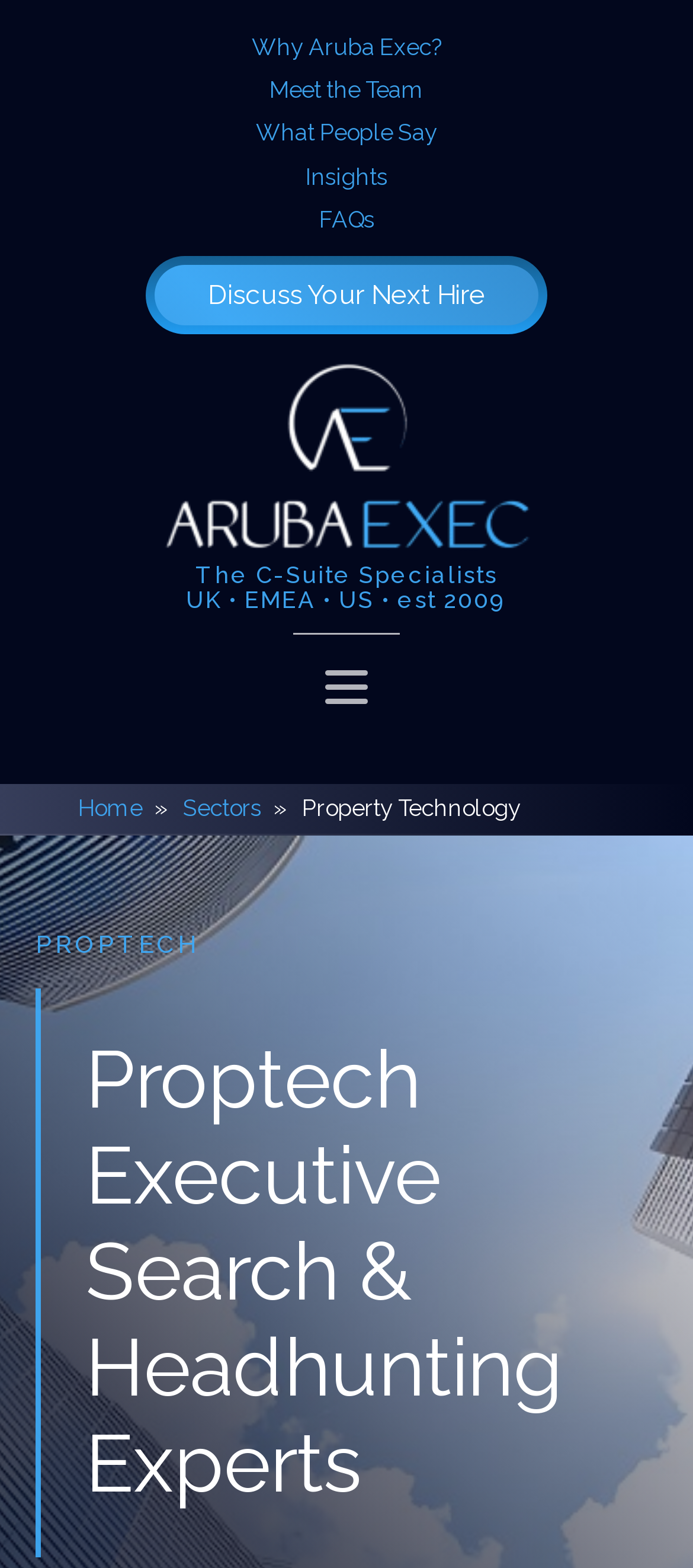Describe all the visual and textual components of the webpage comprehensively.

The webpage is about Aruba Exec, a company specializing in Proptech executive search and recruitment services. At the top, there are six links: "Why Aruba Exec?", "Meet the Team", "What People Say", "Insights", "FAQs", and "Discuss Your Next Hire", which are positioned horizontally and centered. 

Below these links, there is a prominent link "Executive Recruitment Headhunter Services The C-Suite Specialists UK • EMEA • US • est 2009" with an accompanying image on the left side, taking up most of the width. 

On the bottom left, there is a navigation section with a breadcrumb trail, consisting of three links: "Home", "Sectors", and "Property Technology", separated by a "»" symbol. 

The main content area has two headings: "PROPTECH" and "Proptech Executive Search & Headhunting Experts", with the latter being a more detailed description of the company's services.